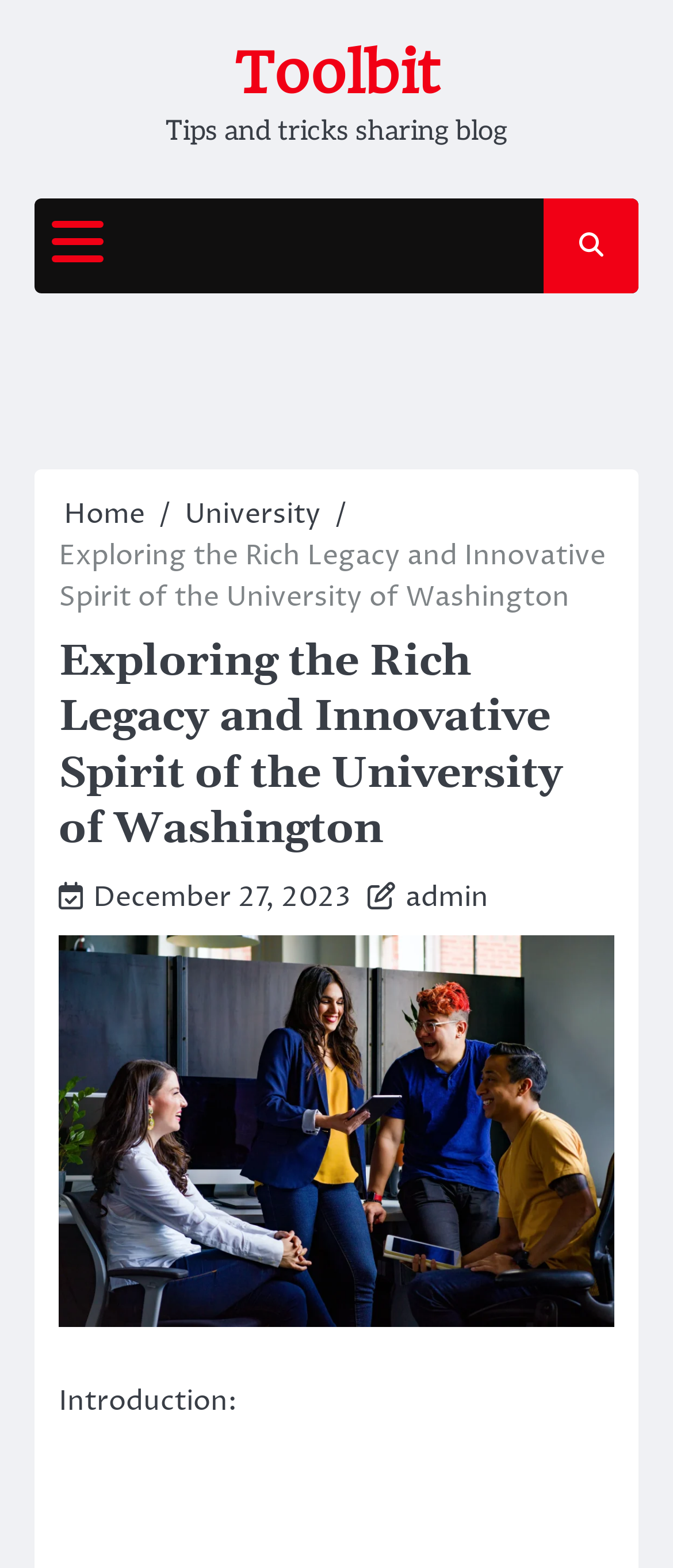Reply to the question with a single word or phrase:
What is the name of the blog?

Toolbit